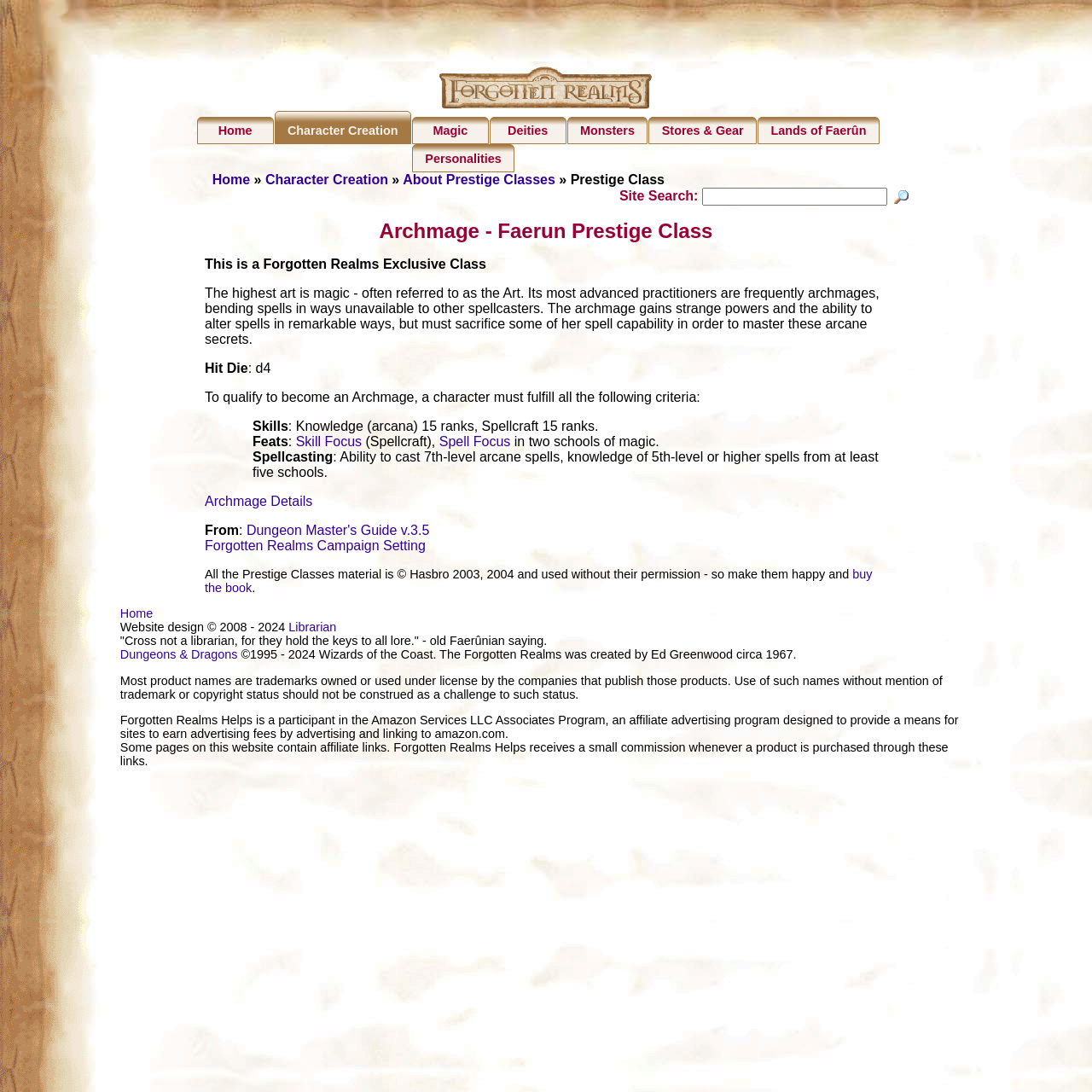What is the hit die of the Archmage prestige class?
Based on the content of the image, thoroughly explain and answer the question.

The hit die of the Archmage prestige class can be found in the section 'Hit Die' which states ': d4'.